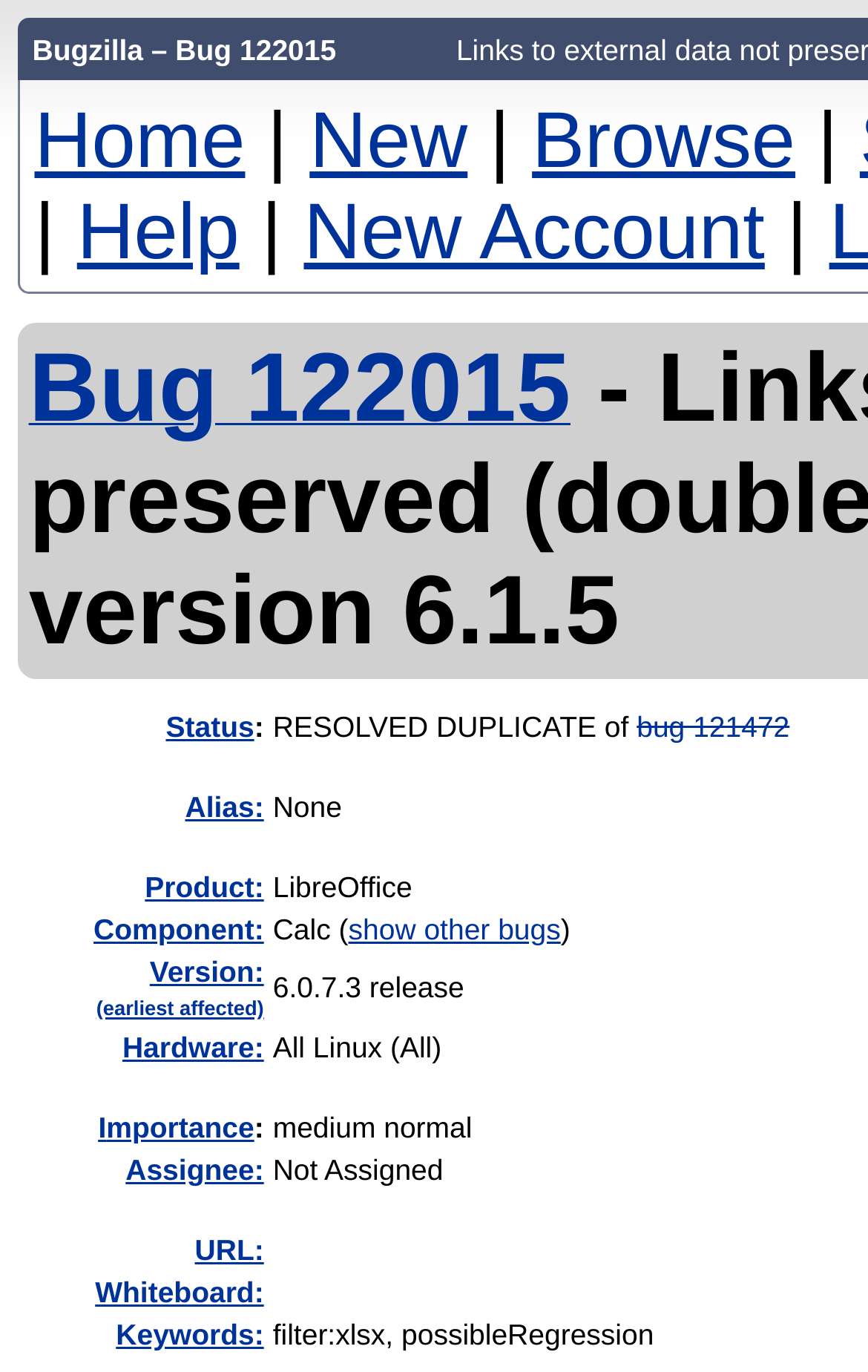Determine the bounding box coordinates of the UI element described below. Use the format (top-left x, top-left y, bottom-right x, bottom-right y) with floating point numbers between 0 and 1: New Account

[0.35, 0.135, 0.881, 0.2]